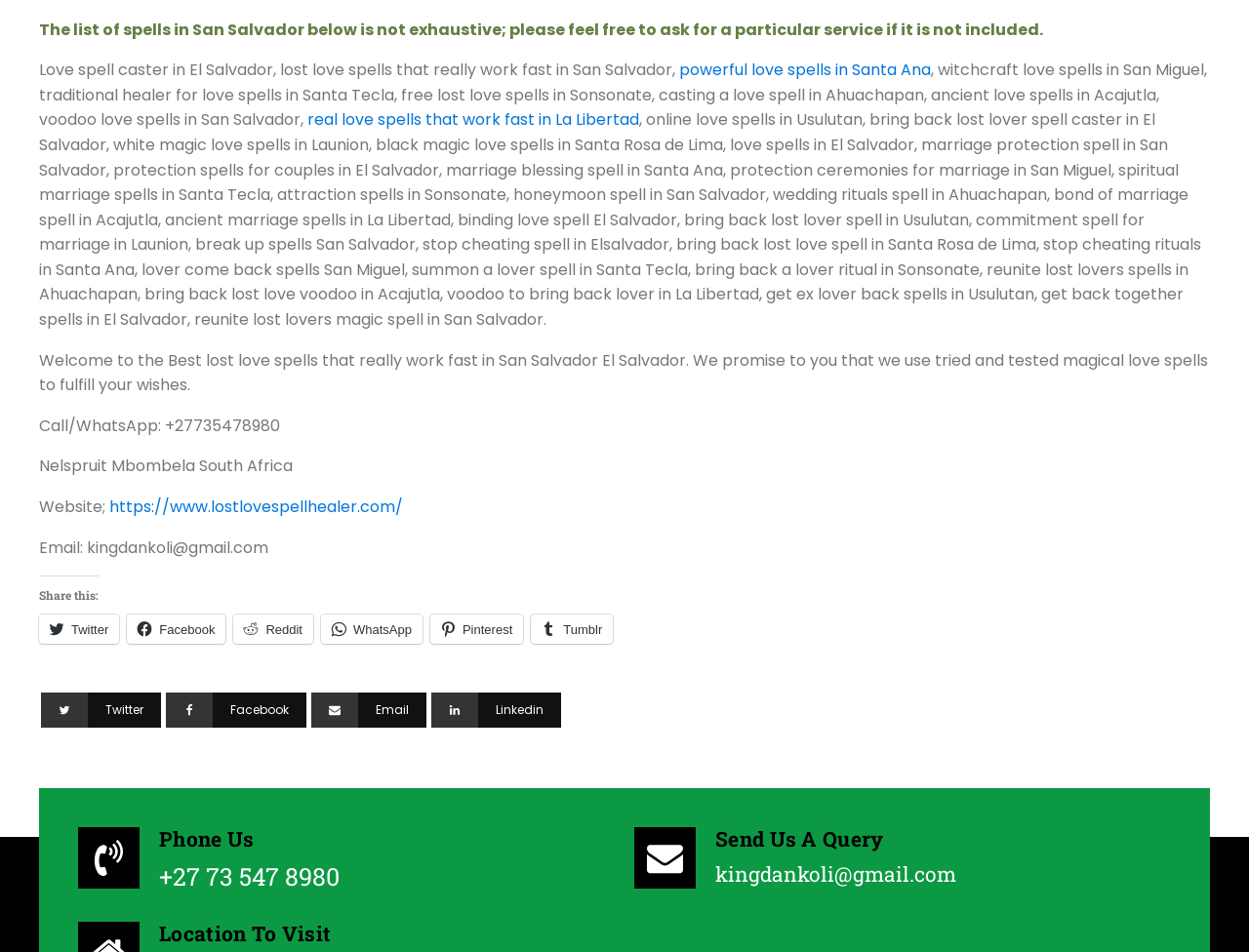Please find the bounding box coordinates of the element that must be clicked to perform the given instruction: "Click the link to visit the website". The coordinates should be four float numbers from 0 to 1, i.e., [left, top, right, bottom].

[0.088, 0.521, 0.323, 0.544]